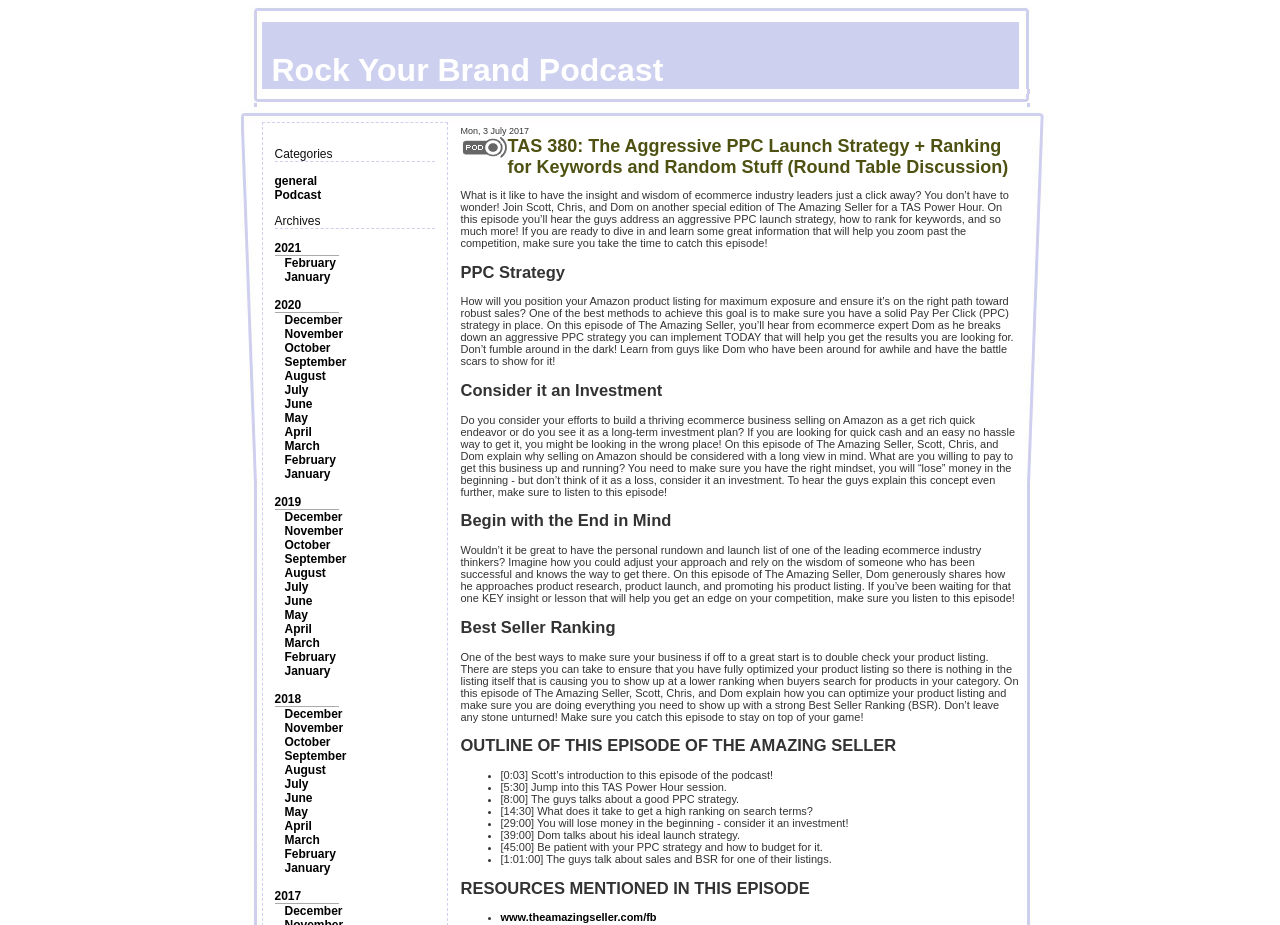Identify the bounding box coordinates of the region that should be clicked to execute the following instruction: "View the 'TAS 380: The Aggressive PPC Launch Strategy + Ranking for Keywords and Random Stuff (Round Table Discussion)' podcast".

[0.396, 0.147, 0.788, 0.191]